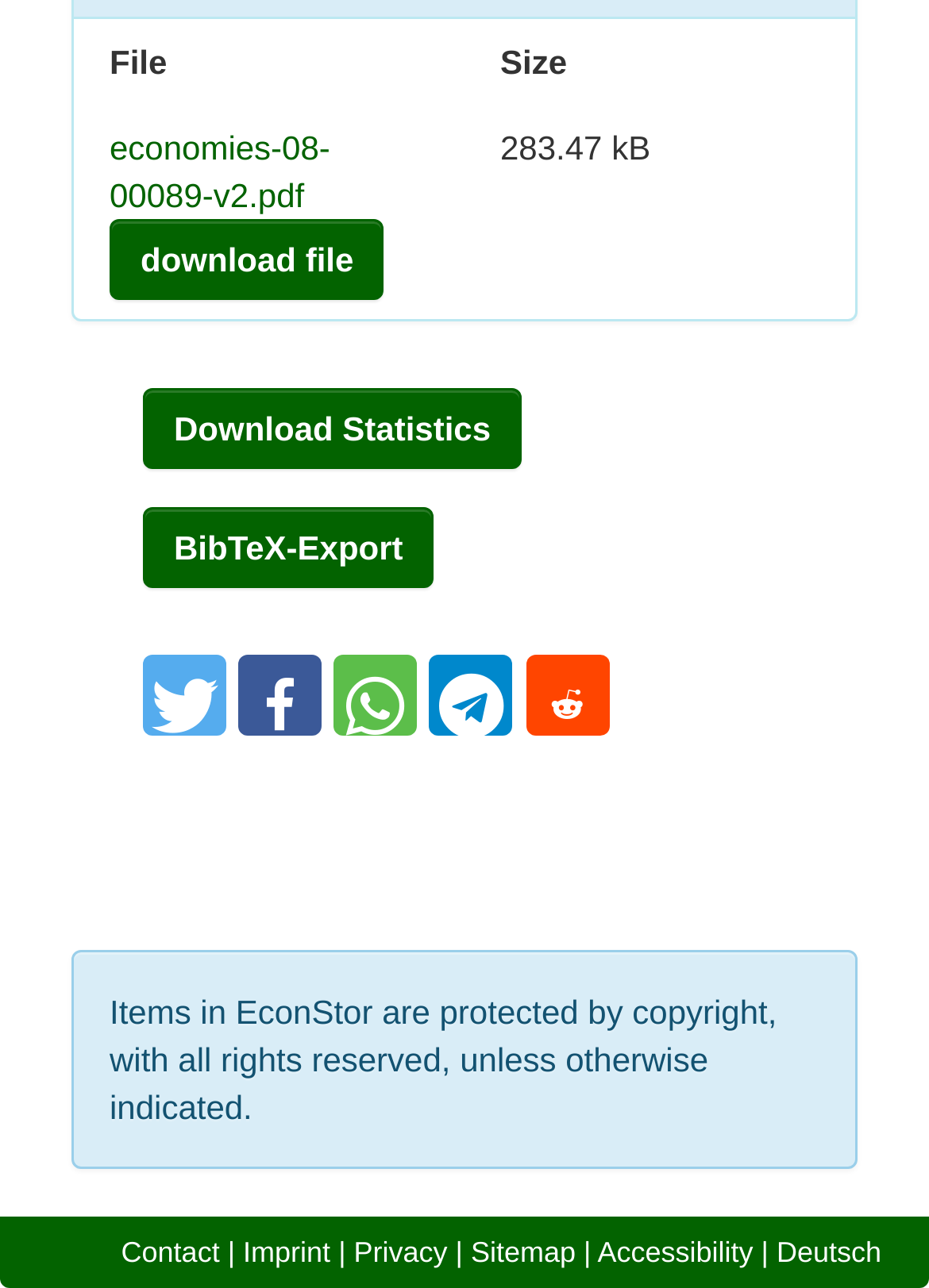With reference to the screenshot, provide a detailed response to the question below:
What is the copyright status of items in EconStor?

According to the static text at the bottom of the page, items in EconStor are protected by copyright, with all rights reserved, unless otherwise indicated.